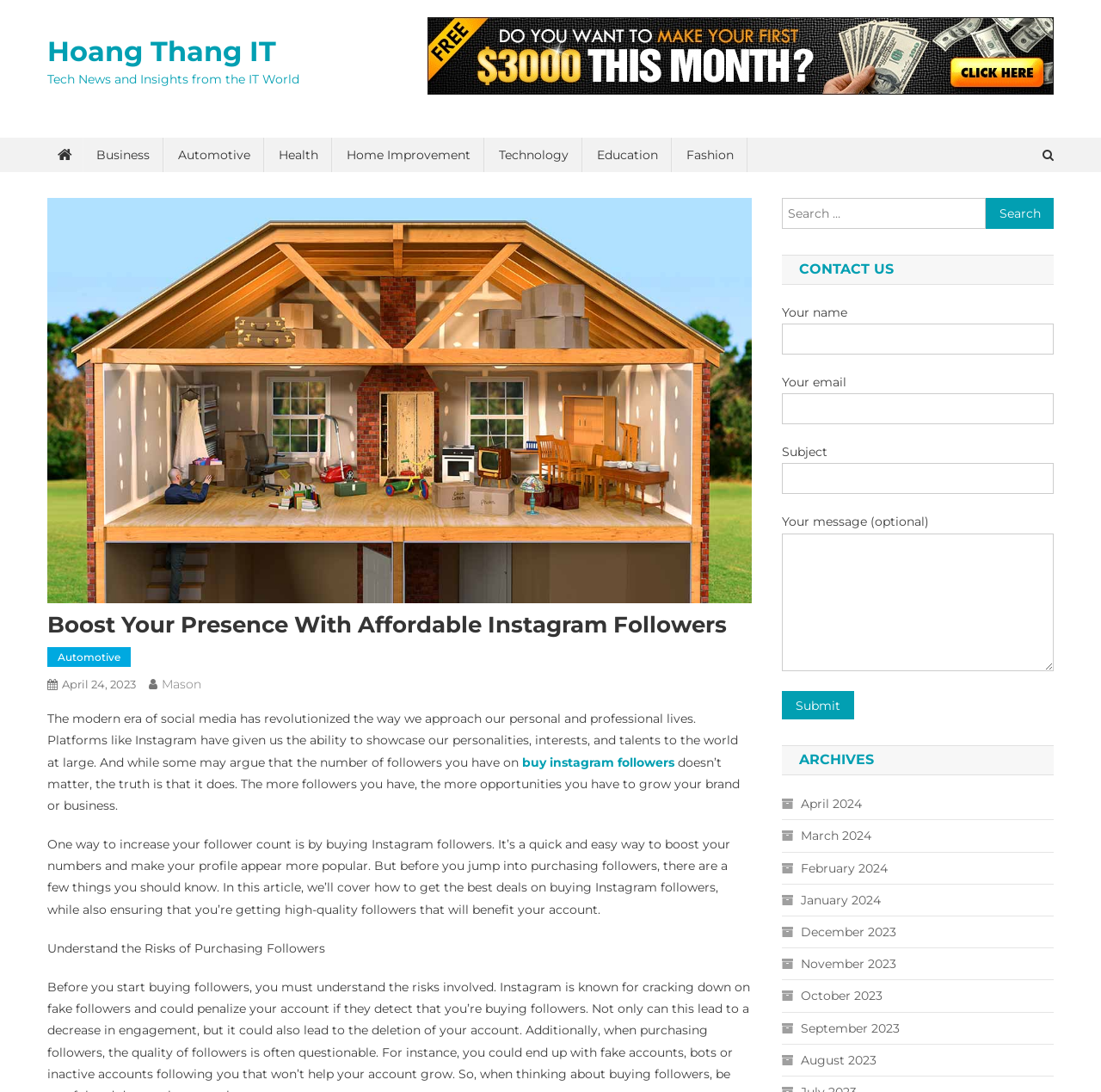Determine the bounding box coordinates of the UI element described below. Use the format (top-left x, top-left y, bottom-right x, bottom-right y) with floating point numbers between 0 and 1: value="Submit"

[0.71, 0.633, 0.776, 0.659]